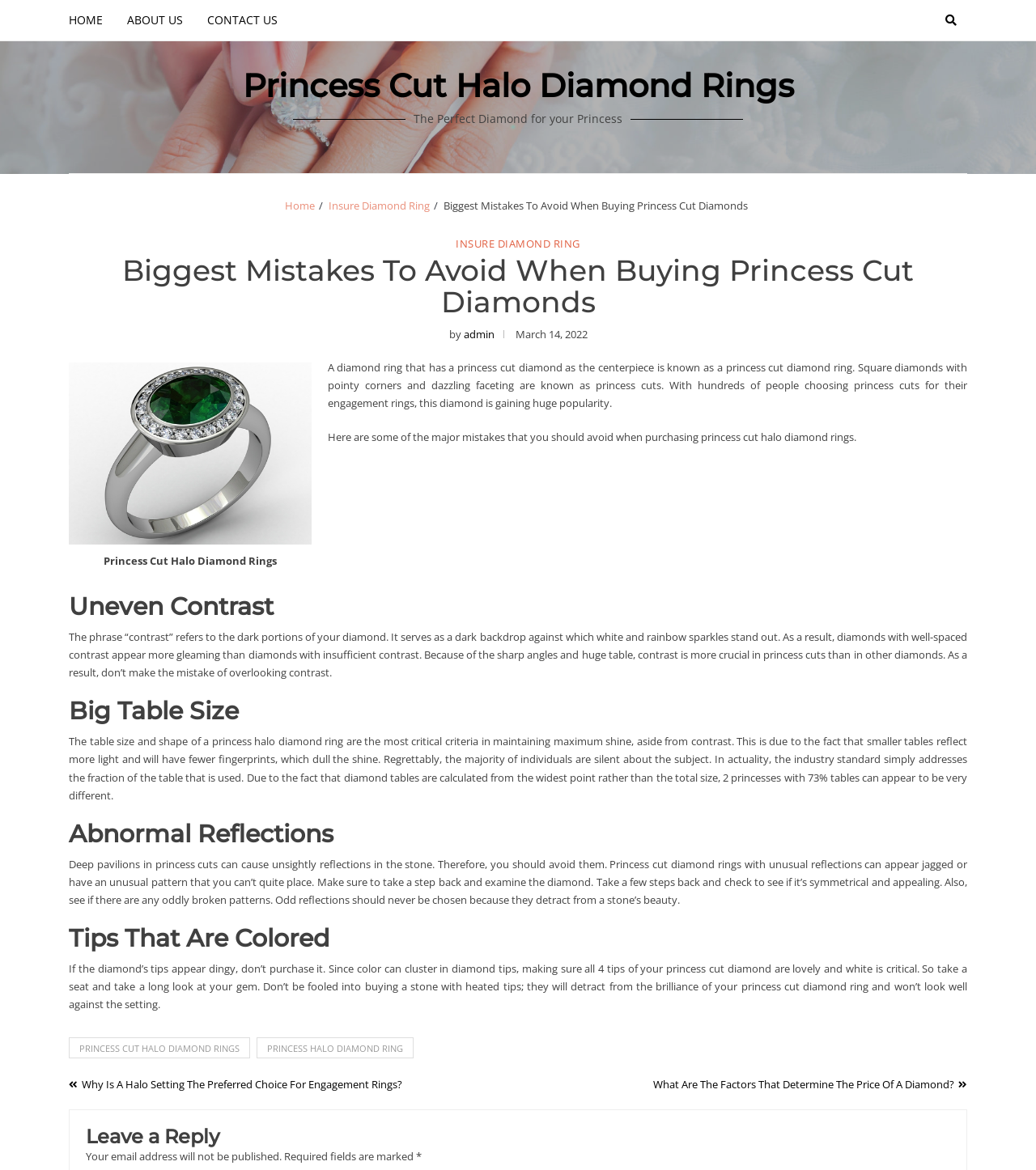Could you provide the bounding box coordinates for the portion of the screen to click to complete this instruction: "Leave a reply"?

[0.083, 0.963, 0.917, 0.981]